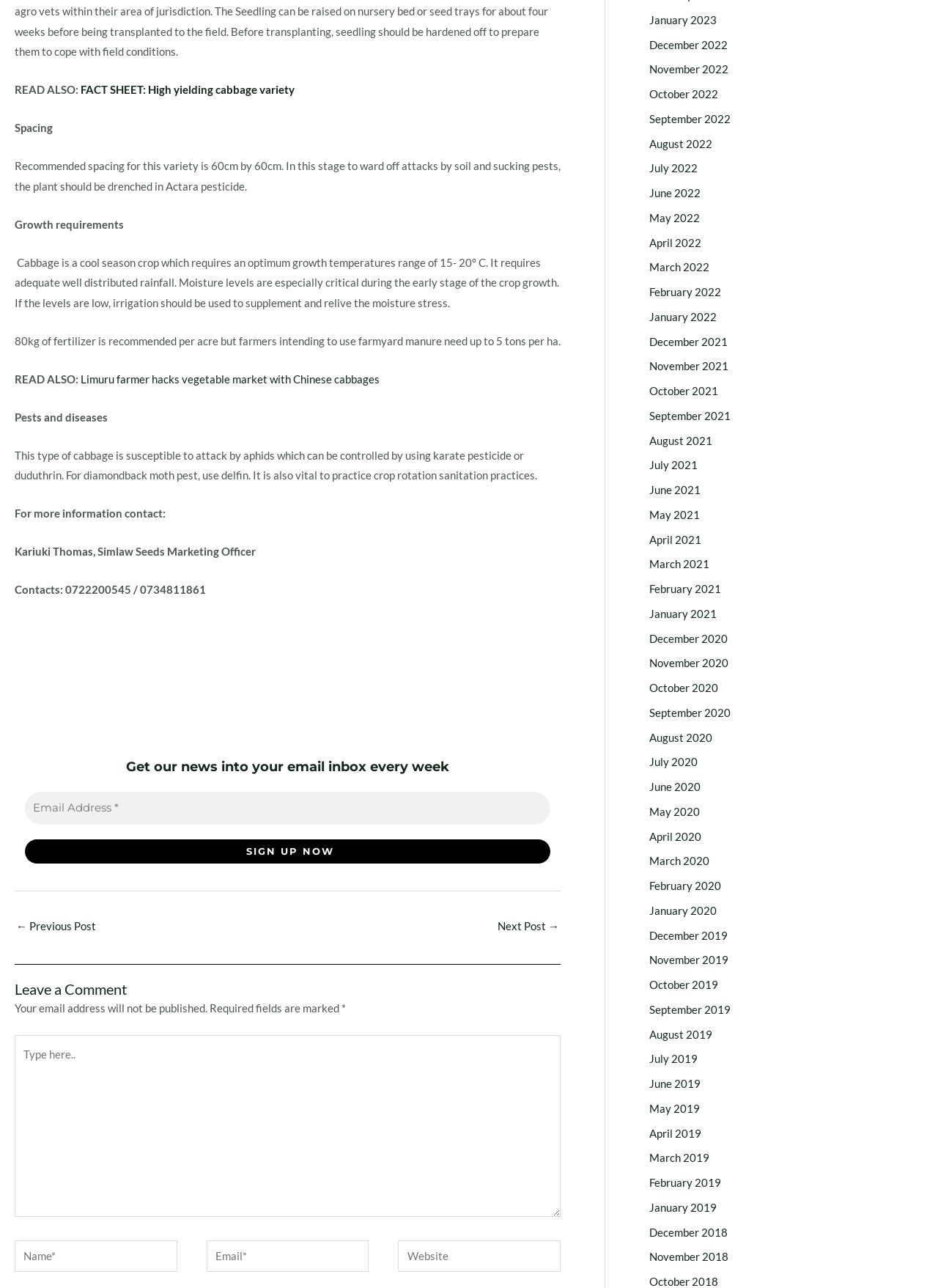What is the optimum growth temperature range for cabbage?
Based on the image, provide a one-word or brief-phrase response.

15-20° C